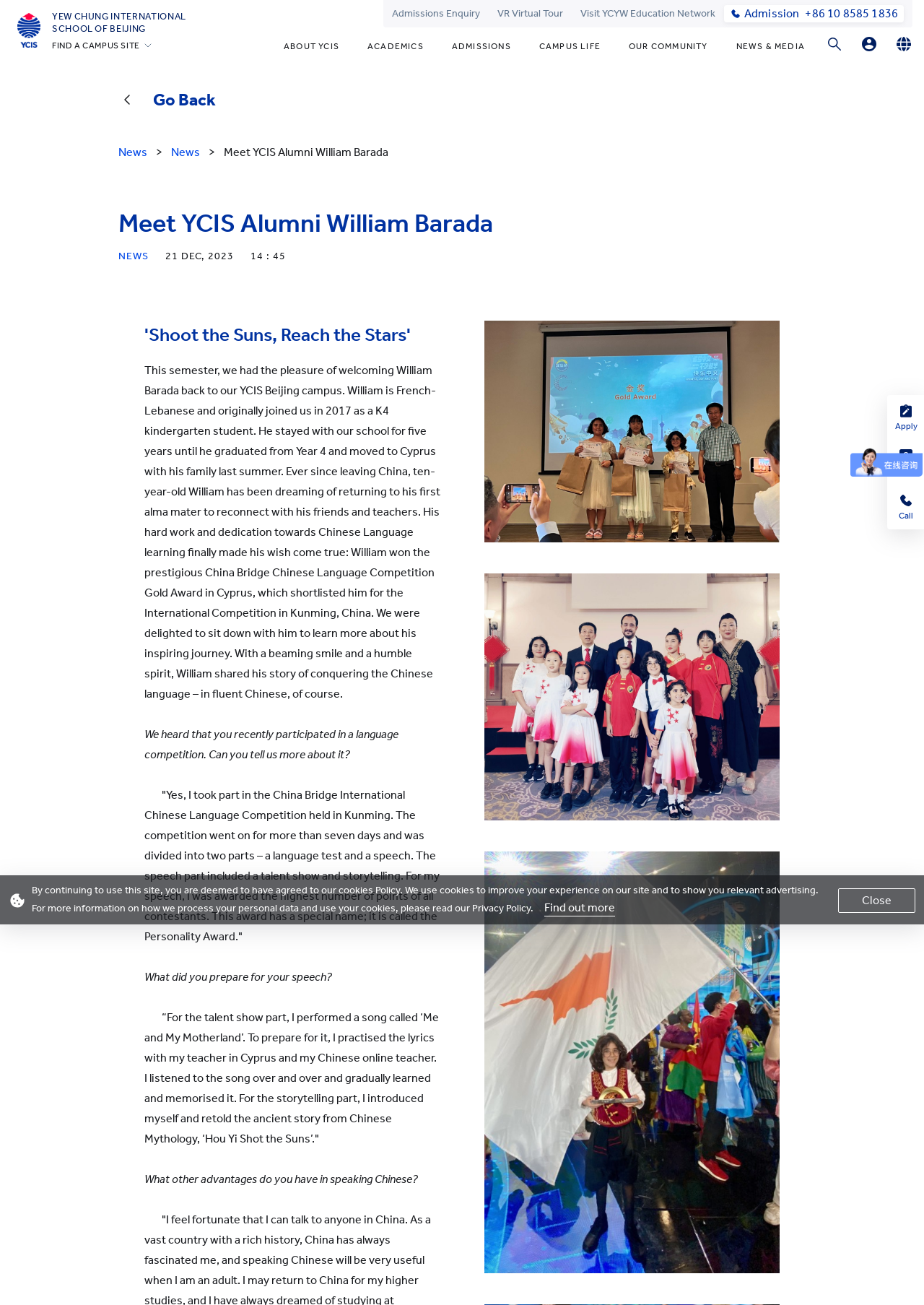Please indicate the bounding box coordinates of the element's region to be clicked to achieve the instruction: "Click the 'ABOUT YCIS' link". Provide the coordinates as four float numbers between 0 and 1, i.e., [left, top, right, bottom].

[0.307, 0.032, 0.367, 0.042]